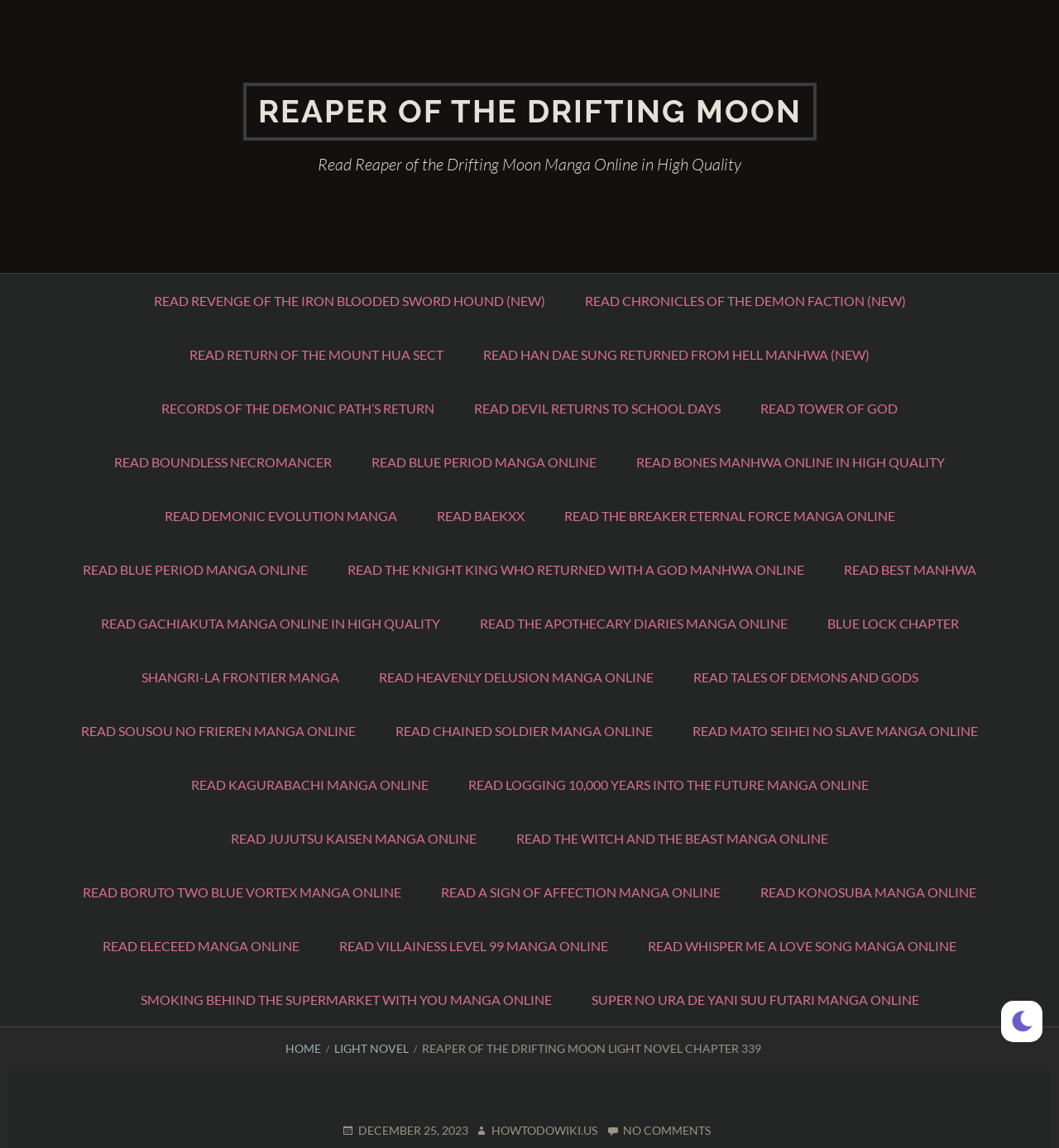What is the author of the light novel? Based on the screenshot, please respond with a single word or phrase.

Not specified